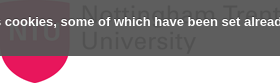Generate a detailed caption that describes the image.

The image features the Nottingham Trent University (NTU) logo, prominently displayed against a contrasting background. This logo serves as a recognizable emblem of the university, emphasizing its brand identity. Above the logo, there is a notification about cookie usage on the website, indicating that some cookies have already been set. This is part of the site's compliance with privacy regulations, prompting users to accept cookies for an enhanced browsing experience. The combination of the logo and the cookie notice underscores NTU's commitment to user transparency and accessibility while navigating their online resources.